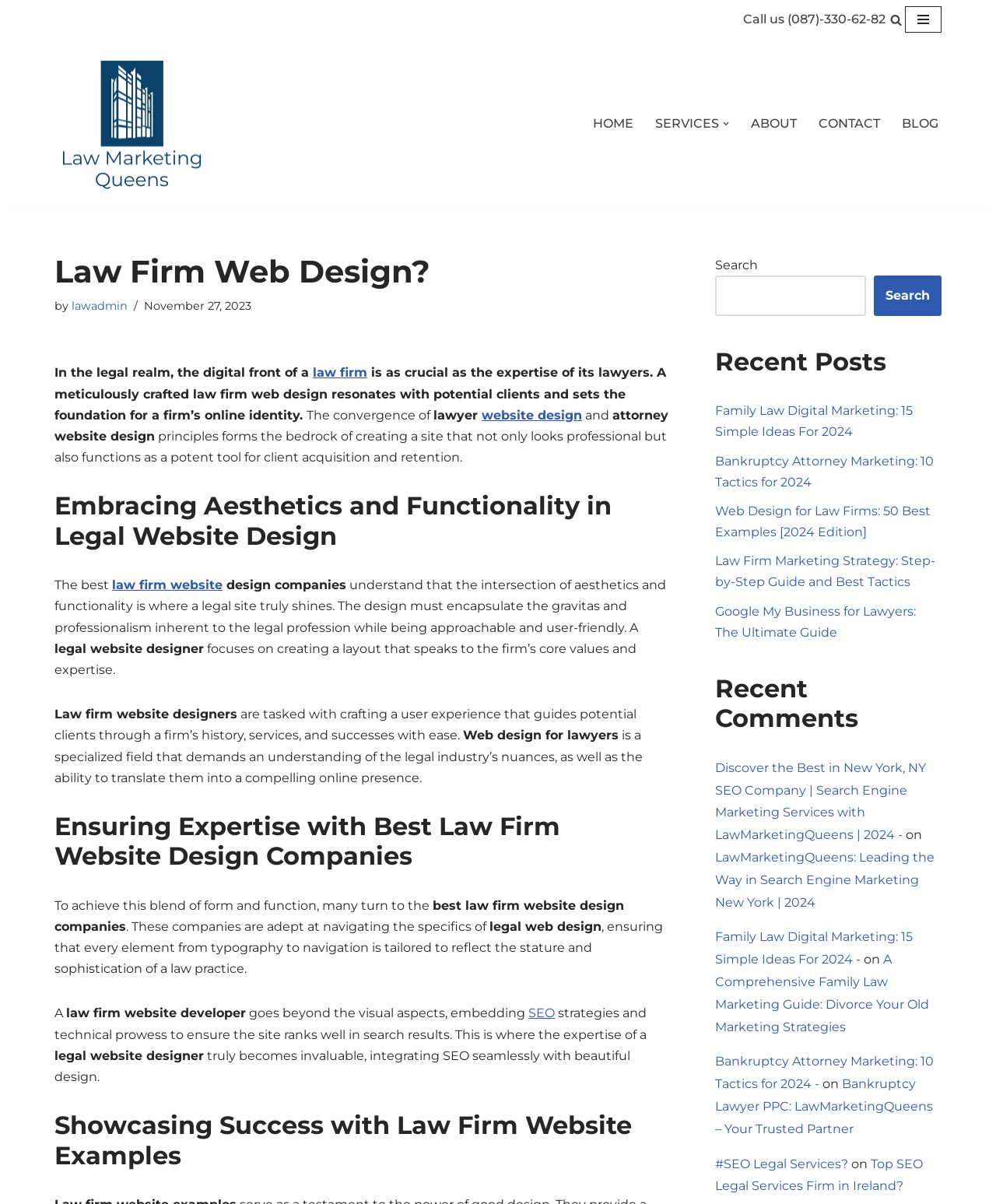Kindly determine the bounding box coordinates for the area that needs to be clicked to execute this instruction: "Click the 'HOME' link".

[0.595, 0.094, 0.636, 0.111]